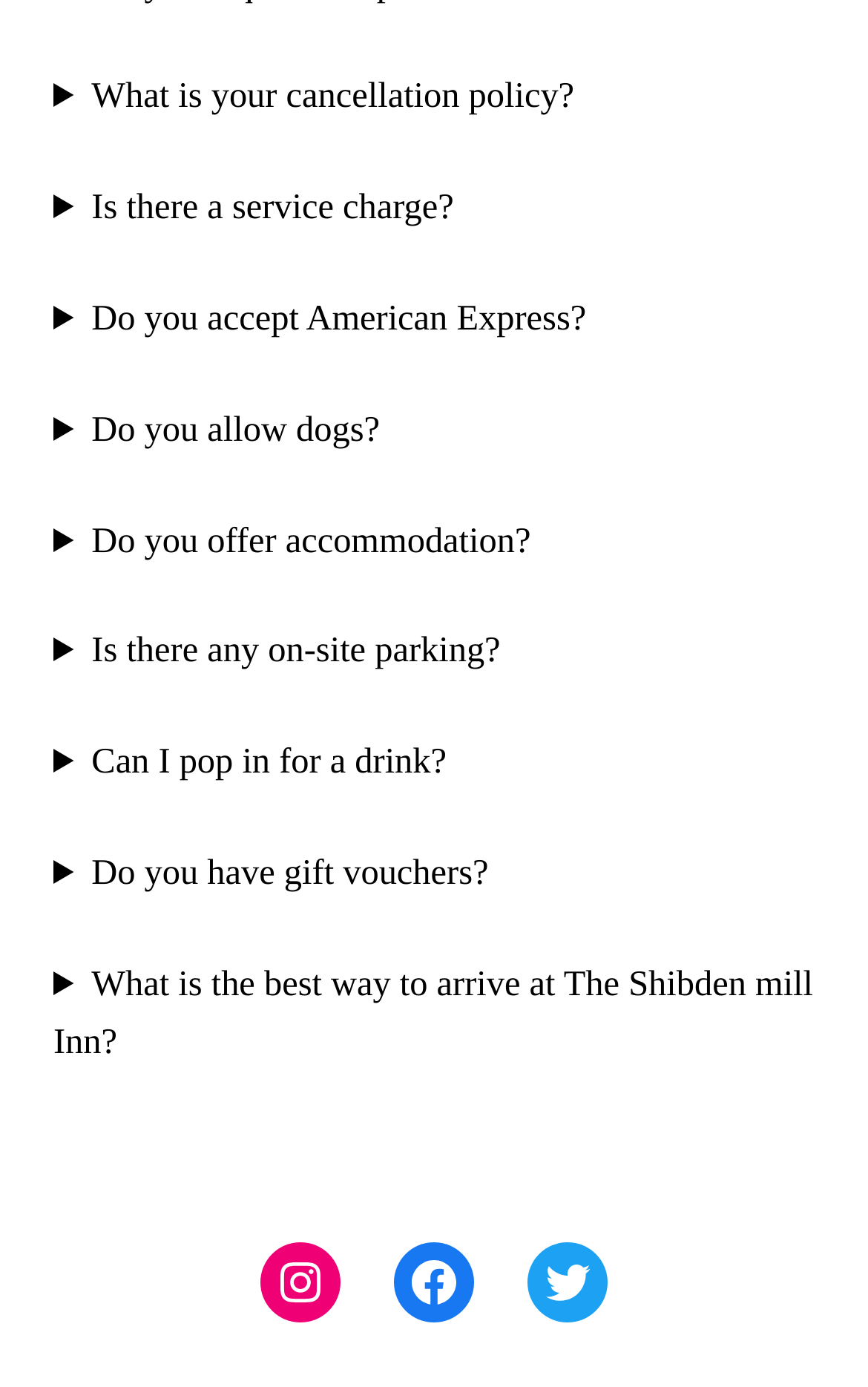Based on the image, give a detailed response to the question: What is the vertical position of the 'Do you allow dogs?' question relative to the 'What is your cancellation policy?' question?

The webpage has a section for FAQs, and the 'Do you allow dogs?' question has a y1 coordinate of 0.29, which is greater than the y1 coordinate of 0.05 for the 'What is your cancellation policy?' question. Therefore, the 'Do you allow dogs?' question is below the 'What is your cancellation policy?' question.